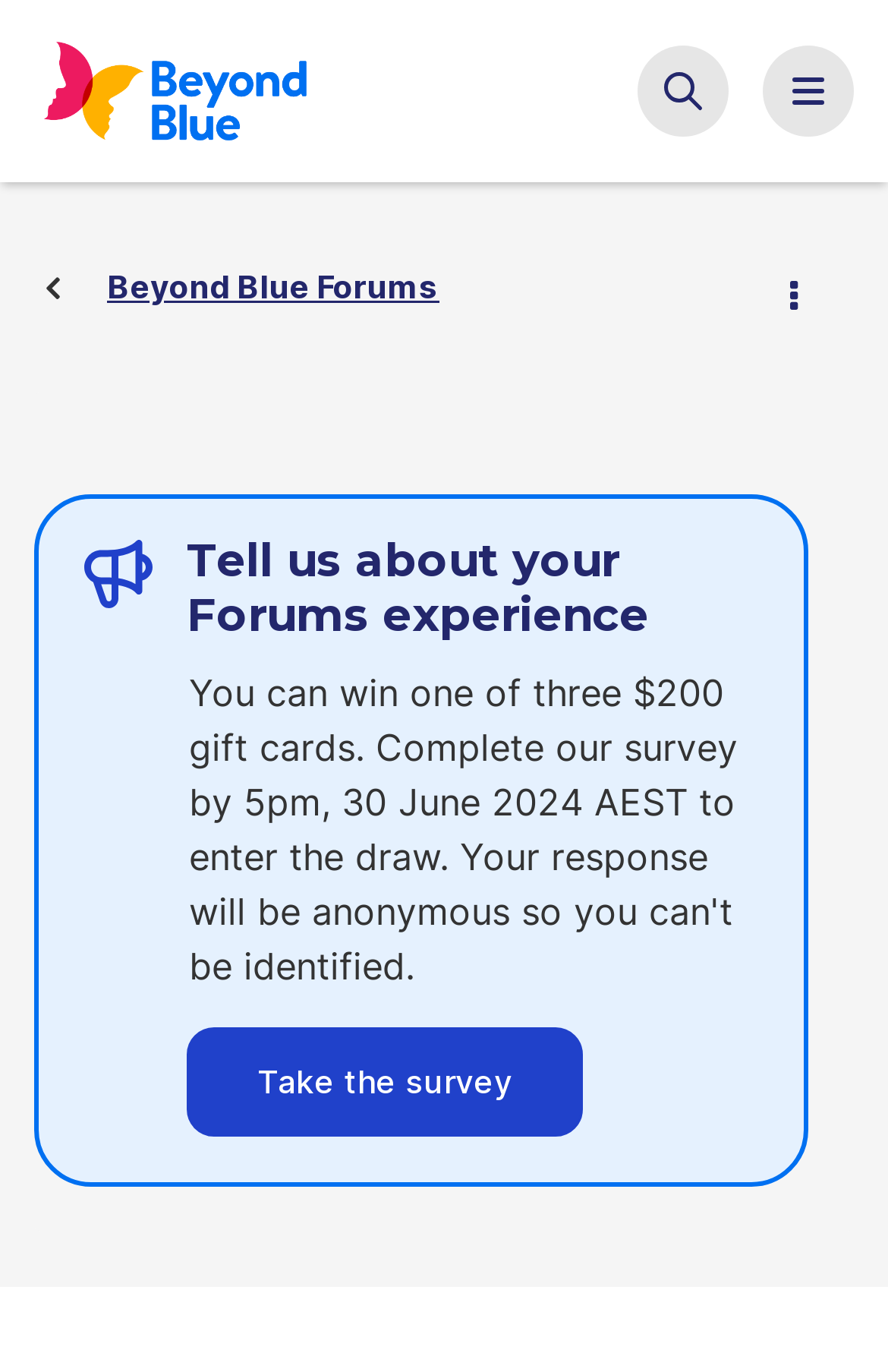What is the role of the person in the image?
Based on the visual, give a brief answer using one word or a short phrase.

Community Manager